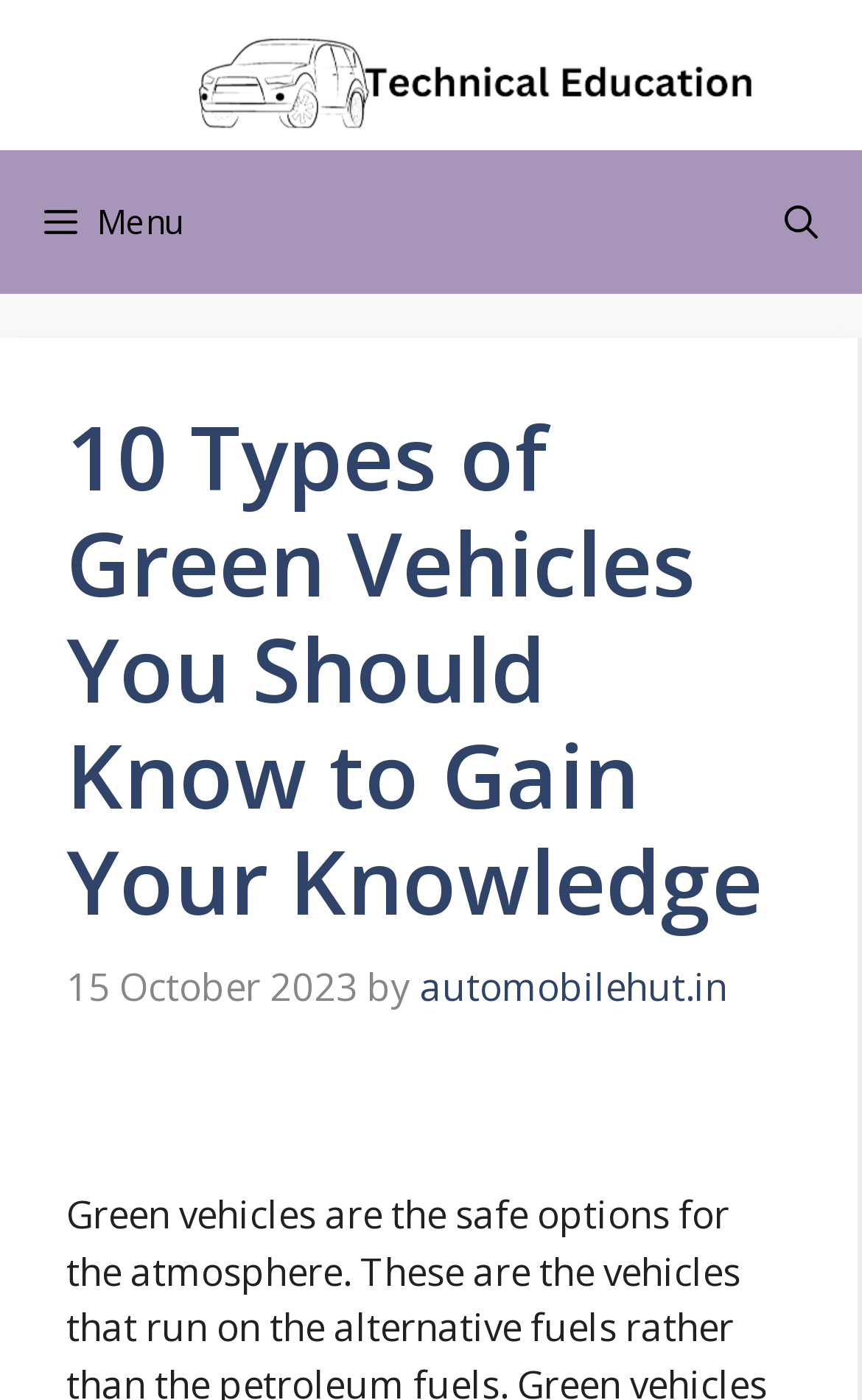Determine and generate the text content of the webpage's headline.

10 Types of Green Vehicles You Should Know to Gain Your Knowledge